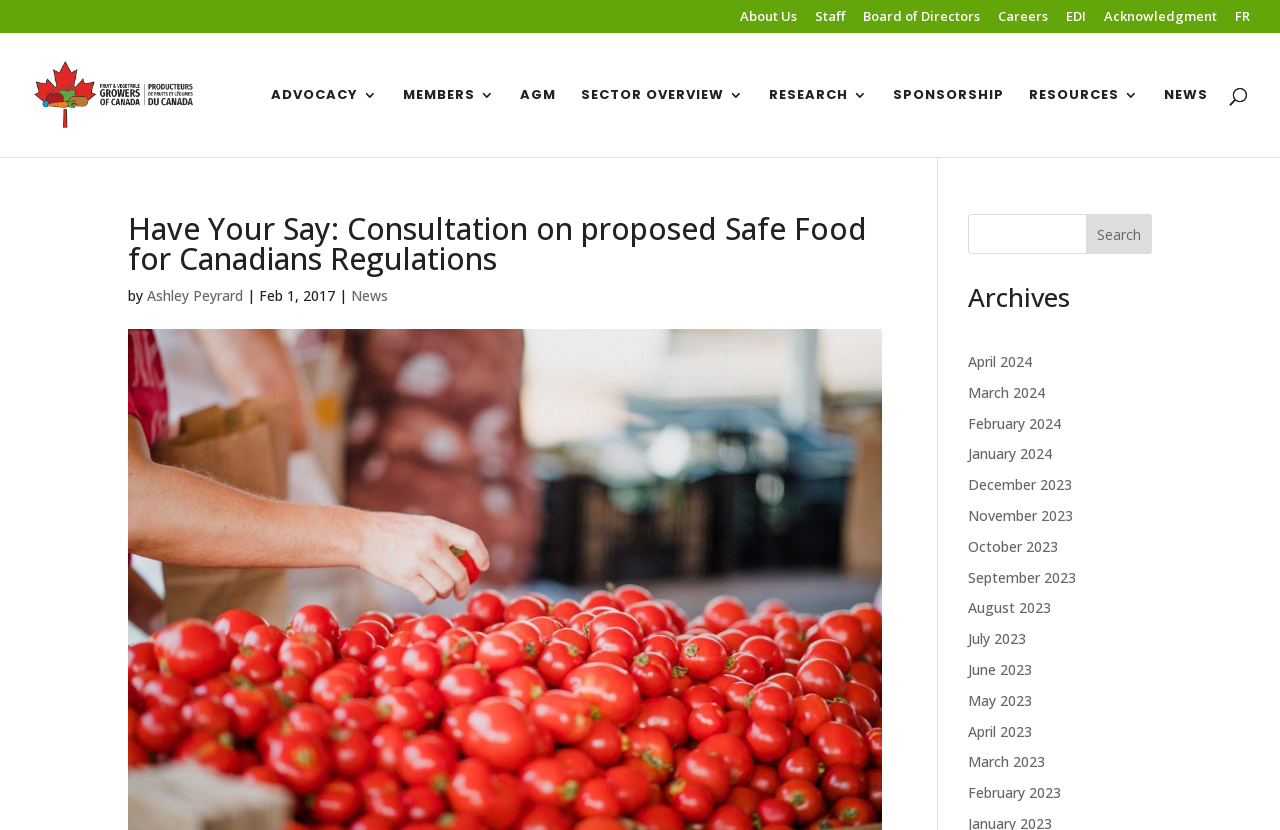Specify the bounding box coordinates of the element's area that should be clicked to execute the given instruction: "Go to About Us page". The coordinates should be four float numbers between 0 and 1, i.e., [left, top, right, bottom].

[0.578, 0.012, 0.623, 0.039]